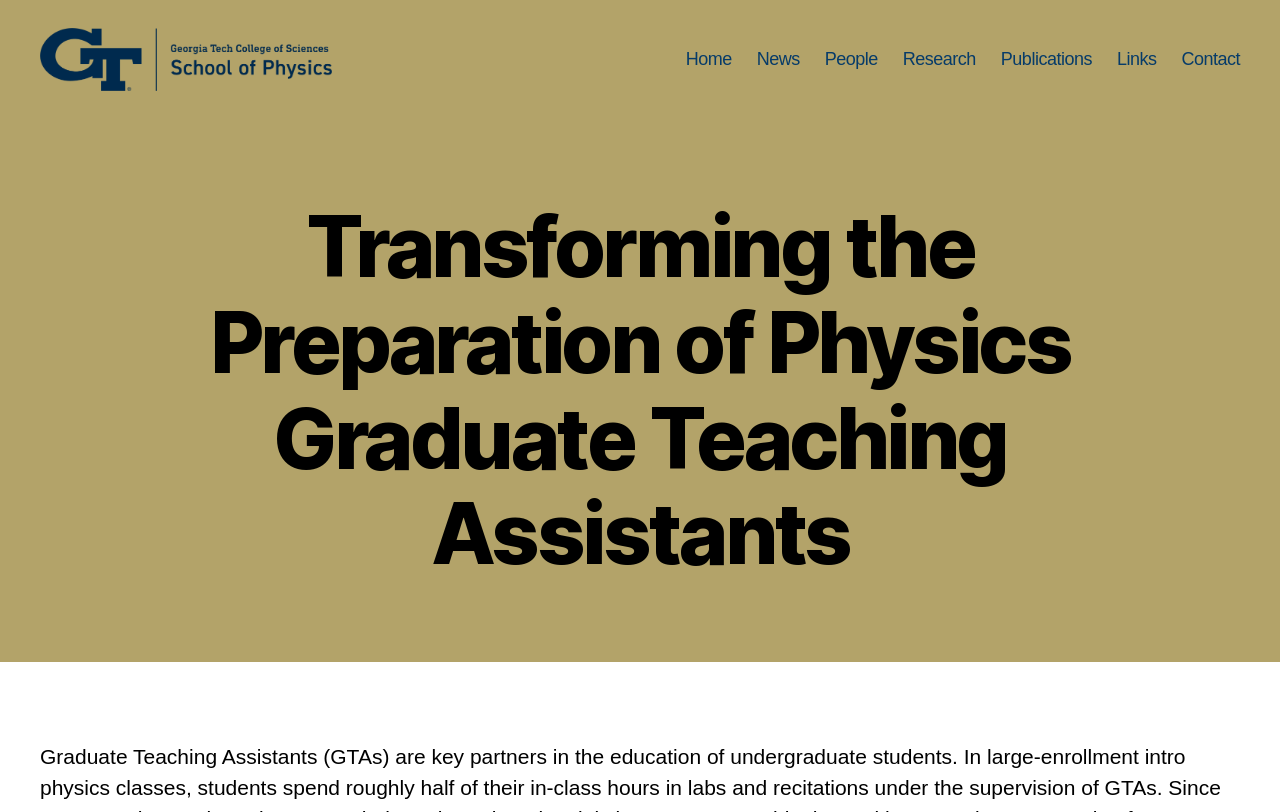Pinpoint the bounding box coordinates of the clickable element needed to complete the instruction: "Read recent post about WIN Beauty Hampers Worth £250 From Barry M!". The coordinates should be provided as four float numbers between 0 and 1: [left, top, right, bottom].

None